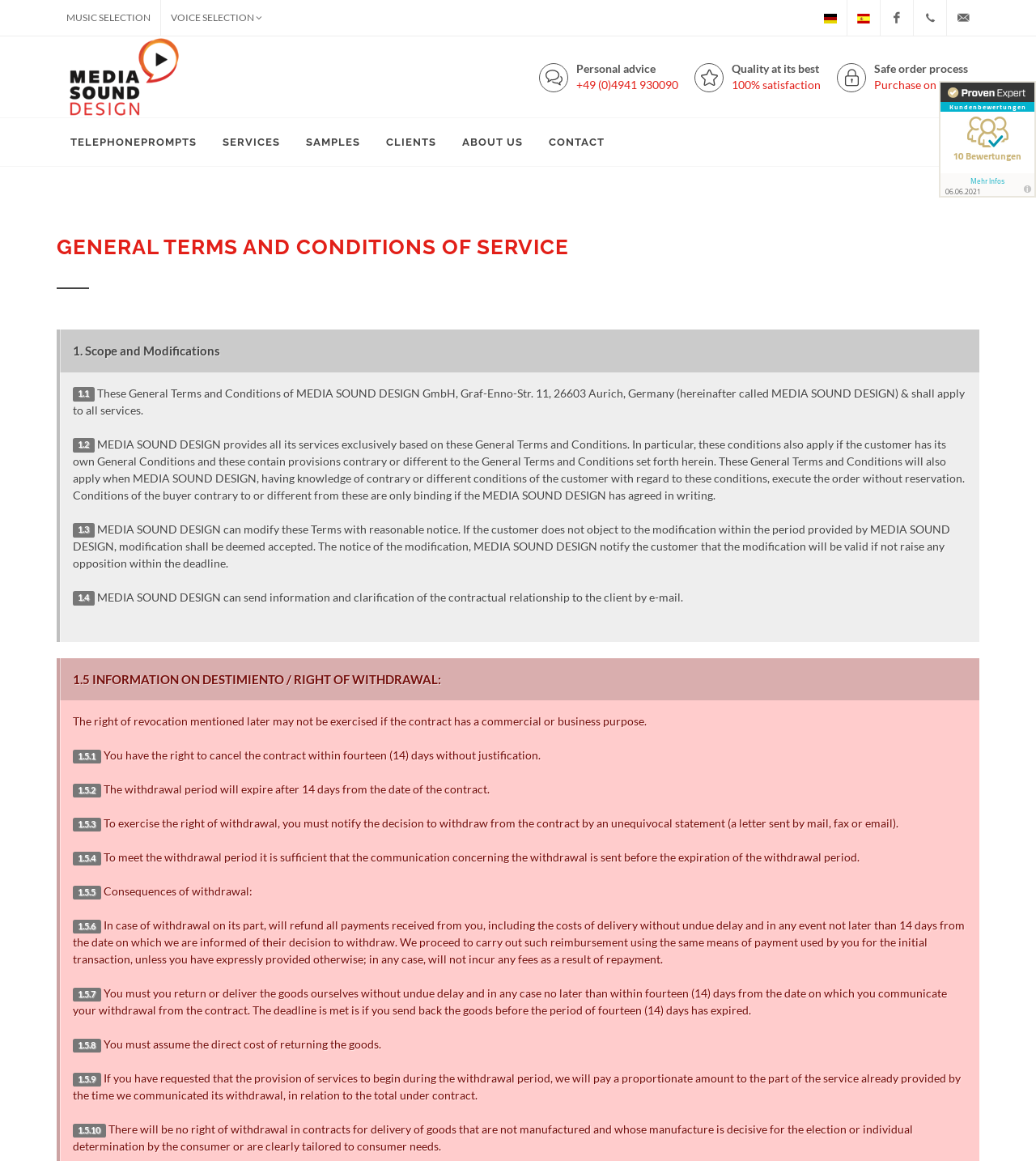Please specify the bounding box coordinates of the area that should be clicked to accomplish the following instruction: "Read GENERAL TERMS AND CONDITIONS OF SERVICE". The coordinates should consist of four float numbers between 0 and 1, i.e., [left, top, right, bottom].

[0.055, 0.199, 0.945, 0.227]